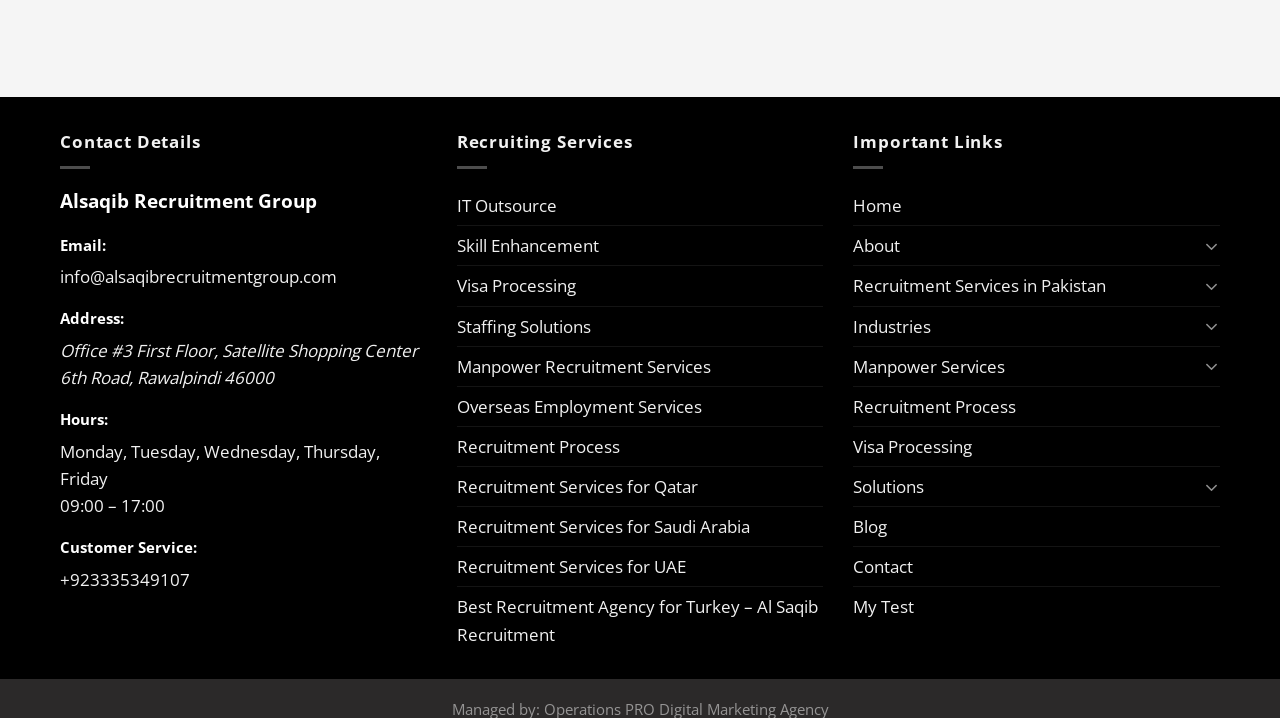Please reply to the following question with a single word or a short phrase:
What is the company name?

Alsaqib Recruitment Group